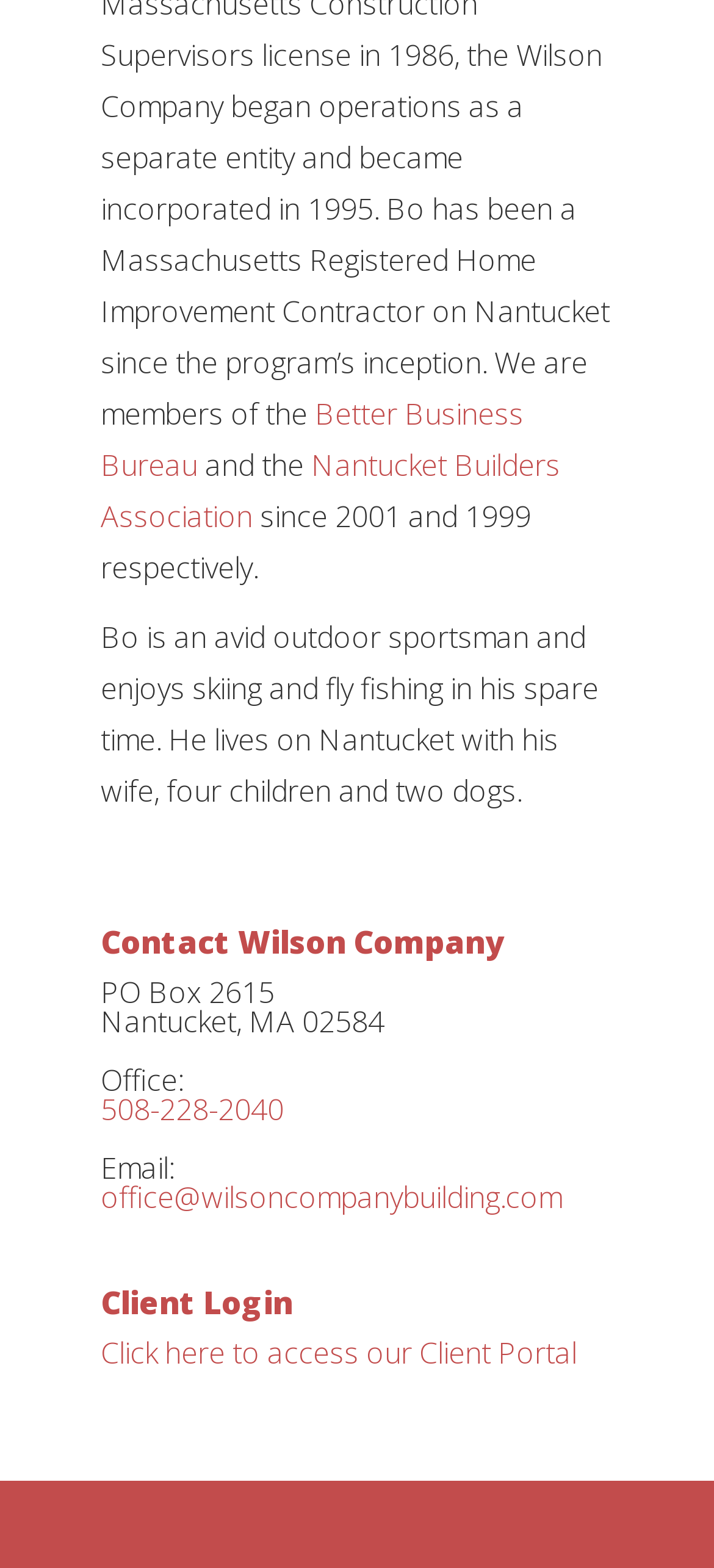Based on the image, give a detailed response to the question: Where does Bo live?

According to the text 'He lives on Nantucket with his wife, four children and two dogs.', Bo lives on Nantucket.